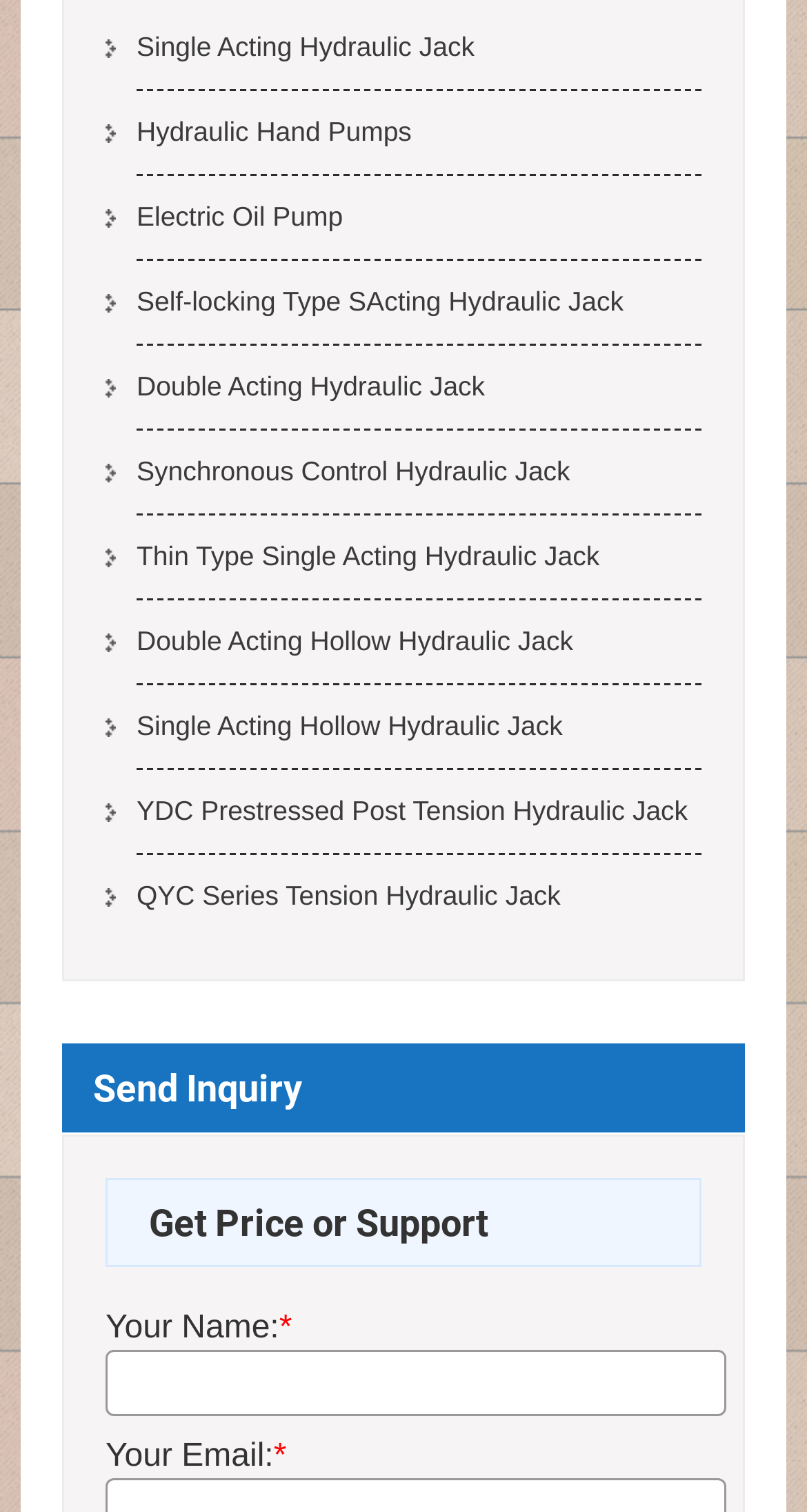Please determine the bounding box coordinates for the element that should be clicked to follow these instructions: "Enter your name".

[0.131, 0.893, 0.9, 0.937]